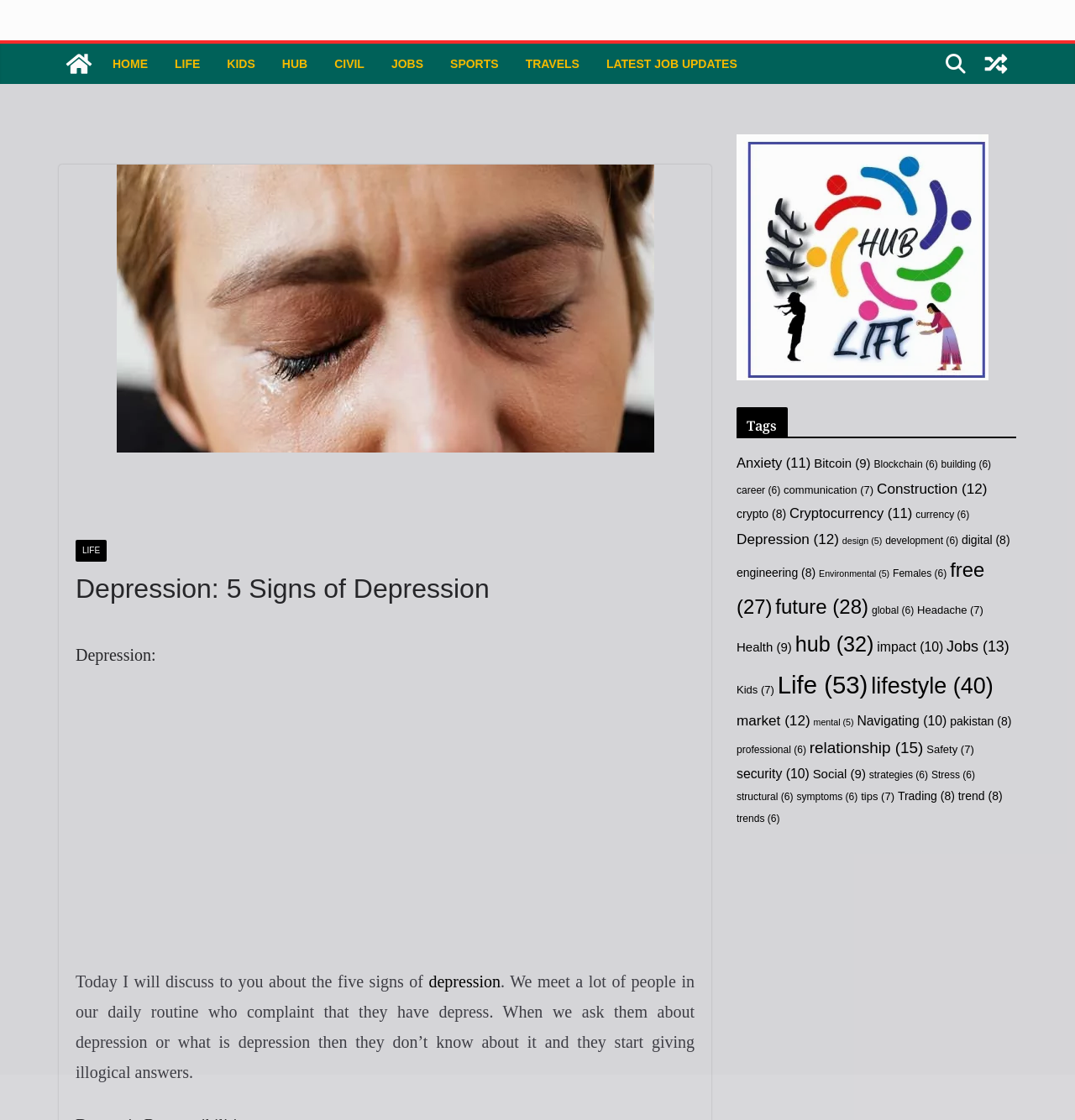Illustrate the webpage thoroughly, mentioning all important details.

The webpage is about depression, specifically discussing the five signs of depression. At the top, there is a header with the title "Depression: 5 Signs of Depression" and a link to "Free Life Hub, When No One Else Is Around." Below the header, there is a navigation menu with links to various categories such as "HOME", "LIFE", "KIDS", "HUB", "CIVIL", "JOBS", "SPORTS", and "TRAVELS".

On the left side of the page, there is a section with a heading "Depression:" and a subheading "Today I will discuss to you about the five signs of depression." Below this, there is a paragraph of text discussing depression and how people often don't know what it is. There is also an image related to depression.

On the right side of the page, there is a section with a heading "Tags" and a list of links to various topics such as "Anxiety", "Bitcoin", "Blockchain", and many others. Each link has a number in parentheses indicating the number of items related to that topic.

At the bottom of the page, there is a complementary section with an image of "Free Life Hub" and another section with a list of links to various topics, similar to the "Tags" section.

Overall, the webpage appears to be a blog or article discussing depression and providing resources and links to related topics.